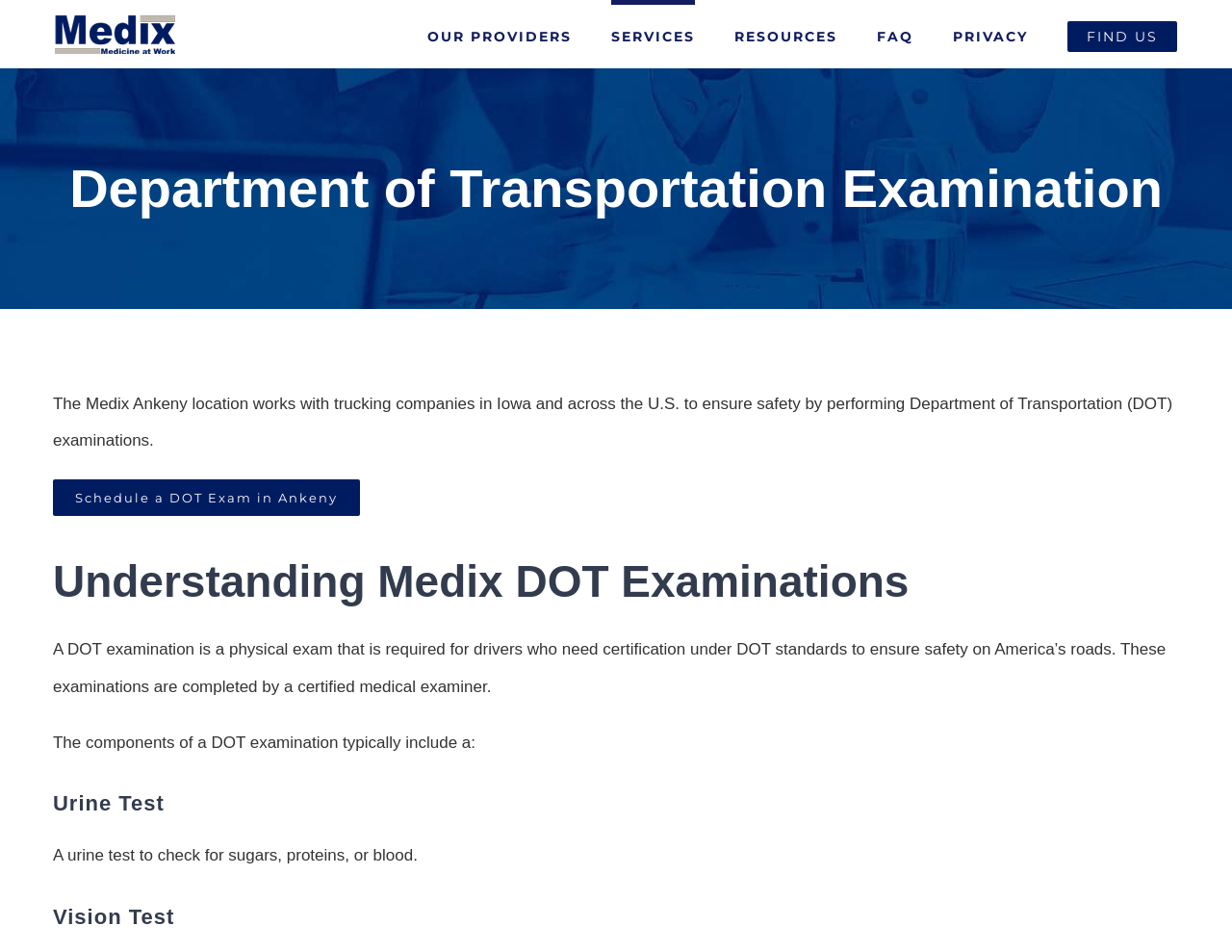By analyzing the image, answer the following question with a detailed response: Where can I schedule a DOT exam?

I found the answer by looking at the link 'Schedule a DOT Exam in Ankeny', which suggests that I can schedule a DOT exam in Ankeny.